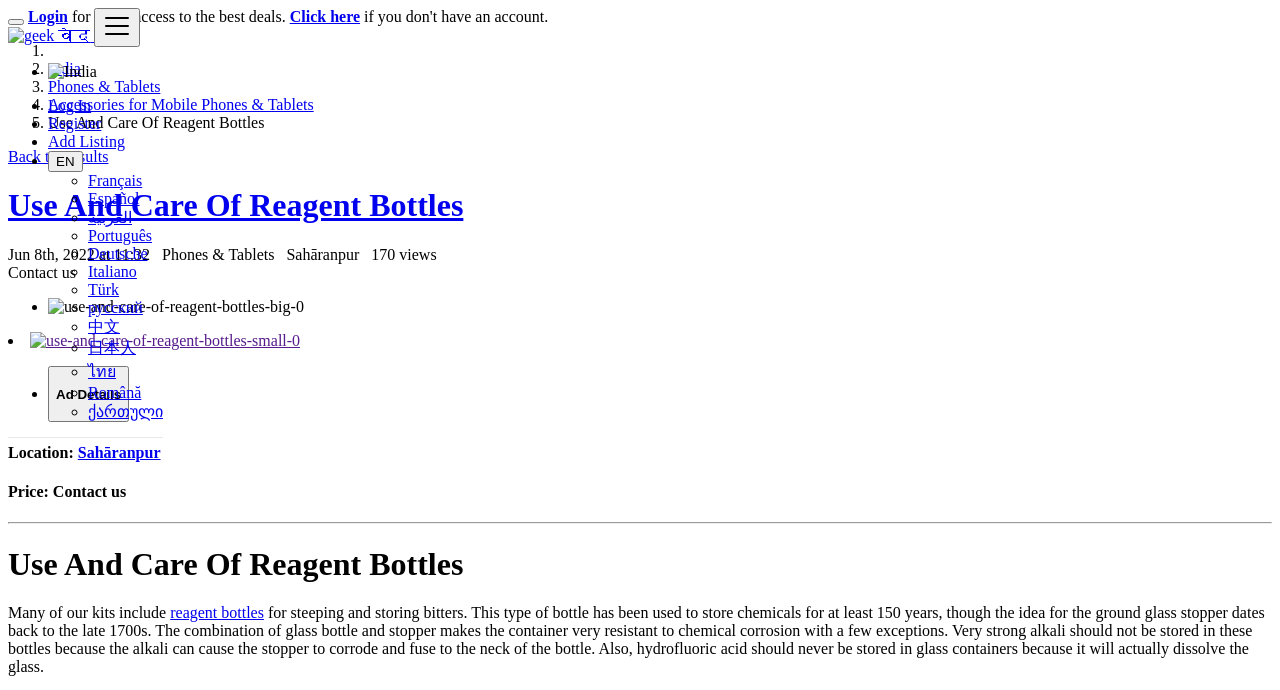Generate a comprehensive description of the webpage content.

This webpage appears to be a product listing or advertisement page. At the top, there is a navigation menu with links to "Log In", "Register", "Add Listing", and a language selection menu with options for English, French, Spanish, Arabic, Portuguese, German, Italian, Turkish, Russian, Chinese, Japanese, and Thai.

Below the navigation menu, there is a breadcrumb navigation bar showing the path "India > Phones & Tablets > Accessories for Mobile Phones & Tablets > Use And Care Of Reagent Bottles". 

The main content of the page is divided into sections. The first section has a heading "Use And Care Of Reagent Bottles" and displays a date "Jun 8th, 2022 at 11:32" and some metadata such as "Phones & Tablets", "Sahāranpur", and "170 views". 

There are two images on the page, one large and one small, both showing a reagent bottle. 

The next section is a tab list with a selected tab "Ad Details" that displays information about the product, including a heading "Location: Sahāranpur" with a link to Sahāranpur, a heading "Price: Contact us", and a description of the product "Use And Care Of Reagent Bottles". The description text explains the use and care of reagent bottles, including their history, materials, and limitations.

At the bottom of the page, there is a separator line and a contact information section with a link to "Contact us".